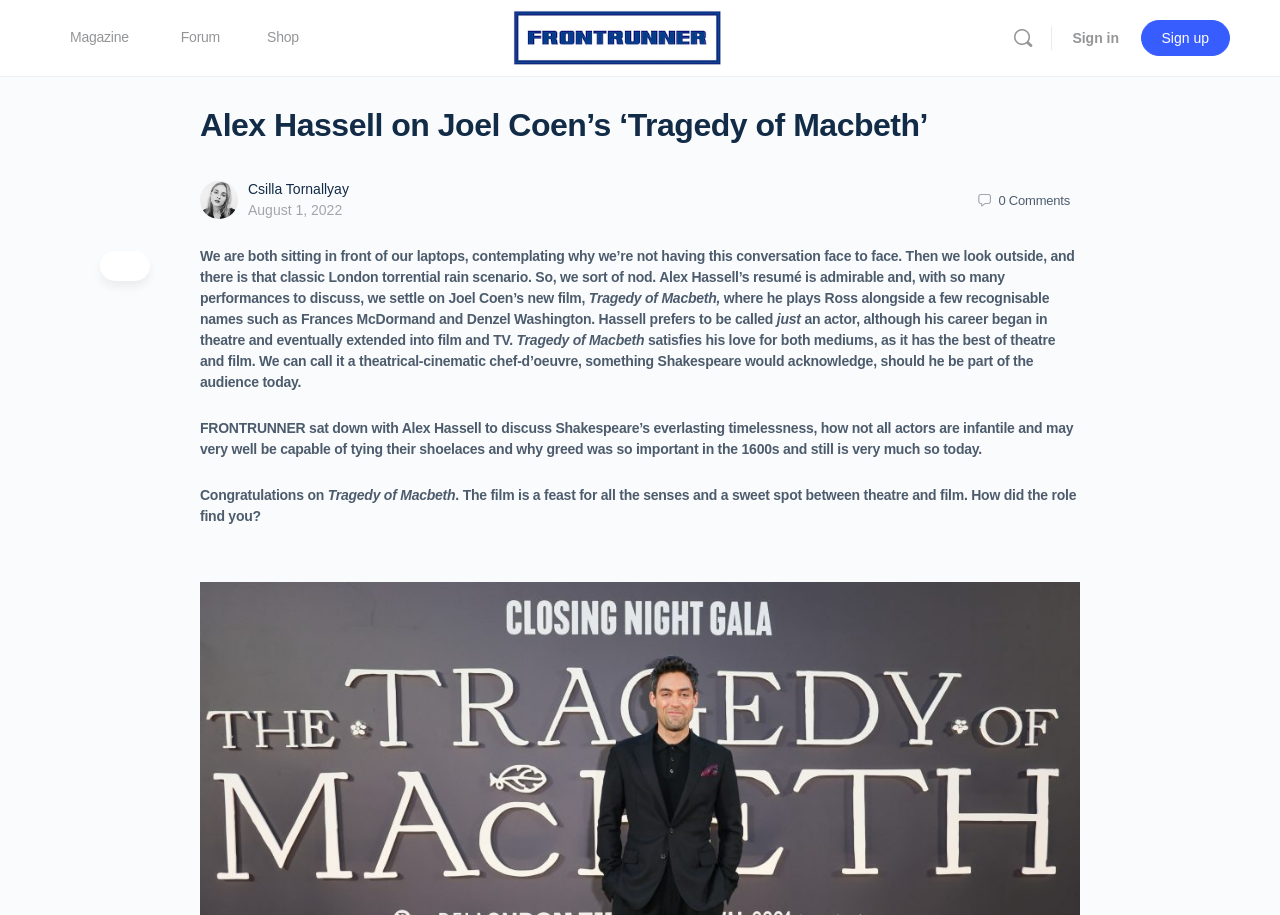Please locate the UI element described by "August 1, 2022" and provide its bounding box coordinates.

[0.194, 0.221, 0.267, 0.239]